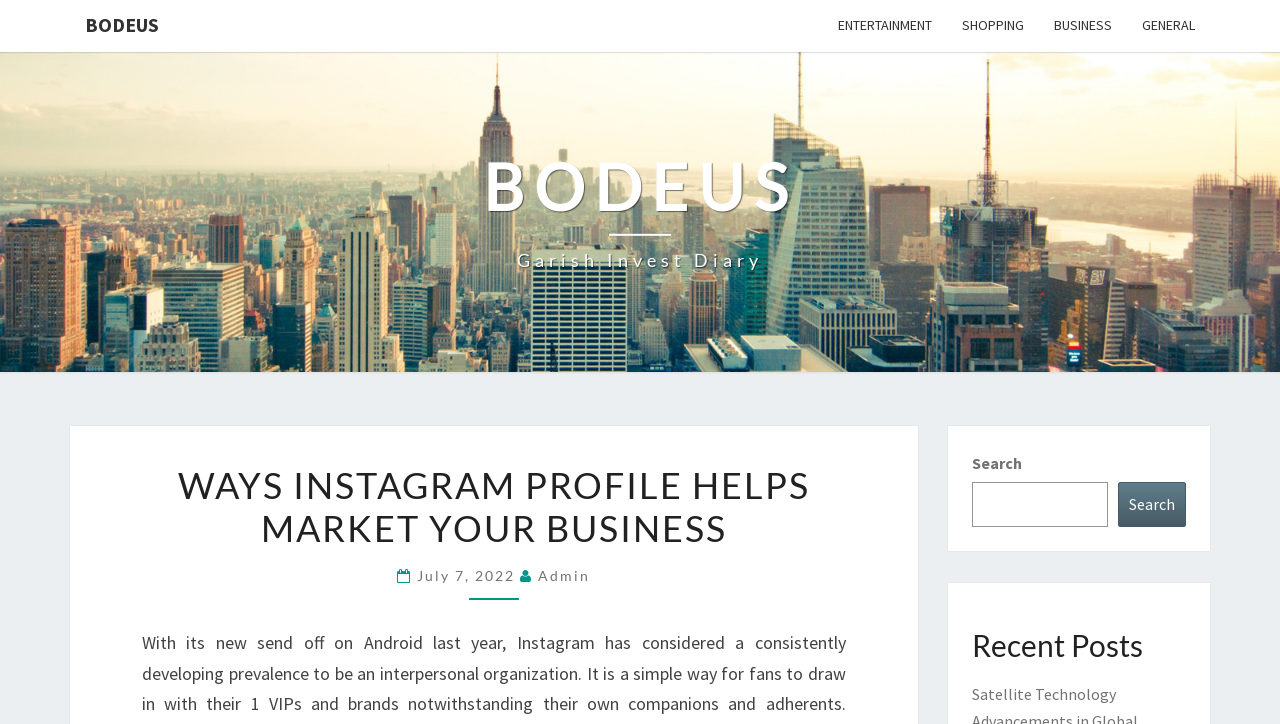How many categories are listed at the top of the webpage?
Look at the image and respond with a one-word or short-phrase answer.

5